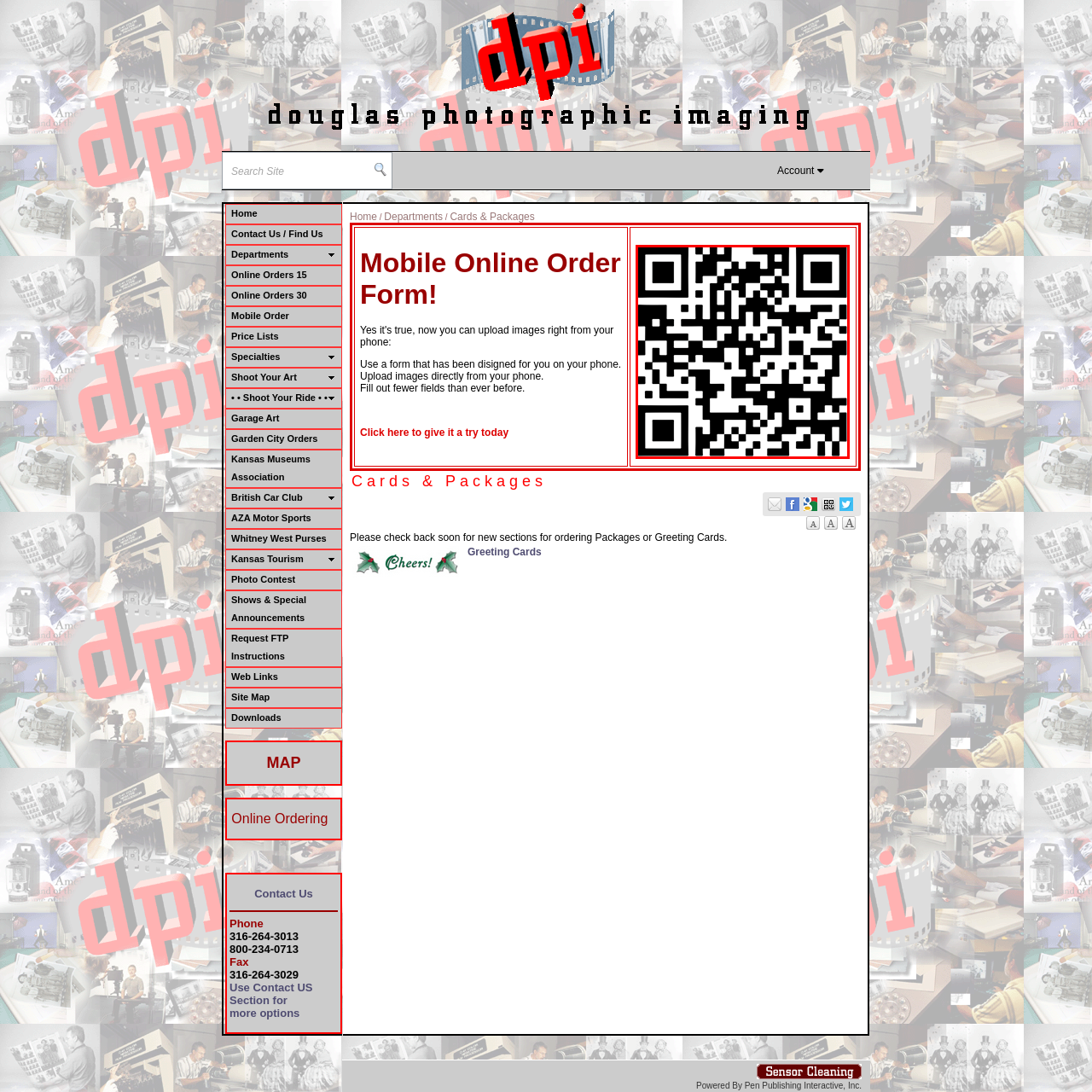Detail the contents of the image within the red outline in an elaborate manner.

The image is a QR code that serves as a modern tool for sharing information quickly and efficiently. It is linked to the "Mobile Online Order Form," showcasing the convenience of using mobile technology for ordering. Users can scan the QR code with their smartphones to access the form, allowing them to upload images directly and complete their orders with fewer fields to fill out, enhancing the overall user experience. This code represents the integration of digital solutions in everyday tasks, making processes simpler and more accessible.